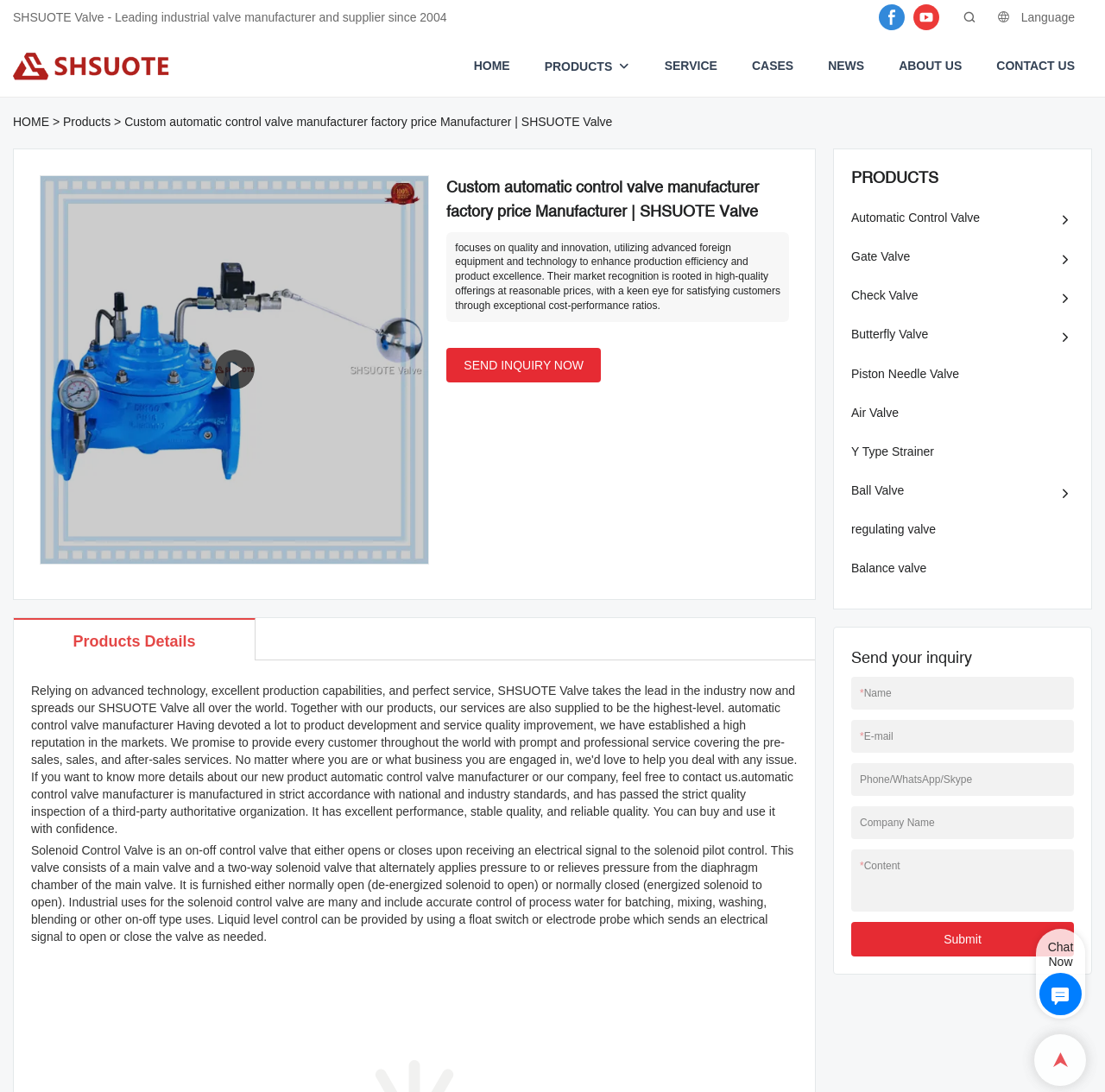Please identify the bounding box coordinates of the element's region that needs to be clicked to fulfill the following instruction: "Click the 'Submit' button". The bounding box coordinates should consist of four float numbers between 0 and 1, i.e., [left, top, right, bottom].

None